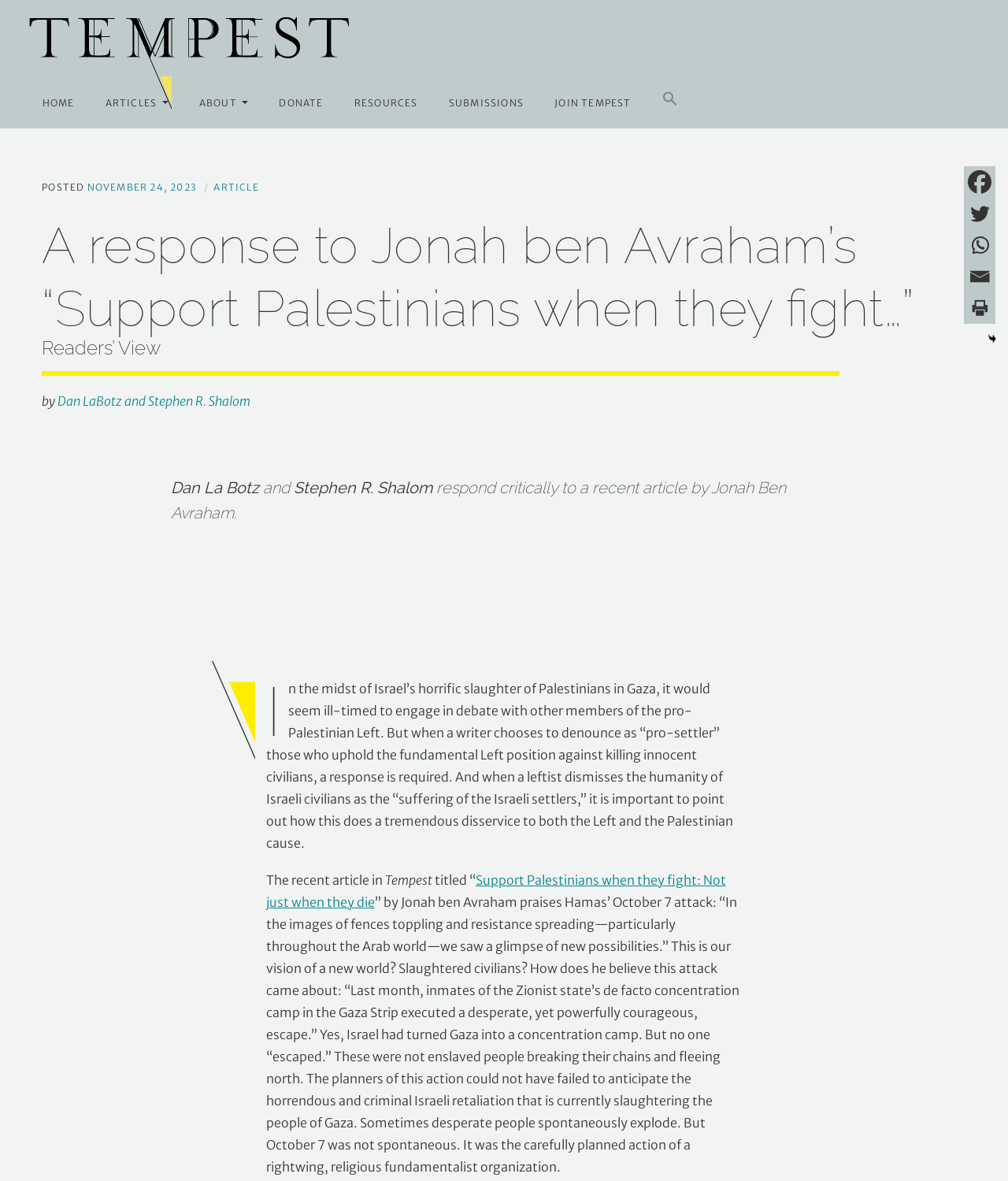Please find the bounding box coordinates for the clickable element needed to perform this instruction: "Read the article by Dan LaBotz and Stephen R. Shalom".

[0.057, 0.333, 0.249, 0.346]